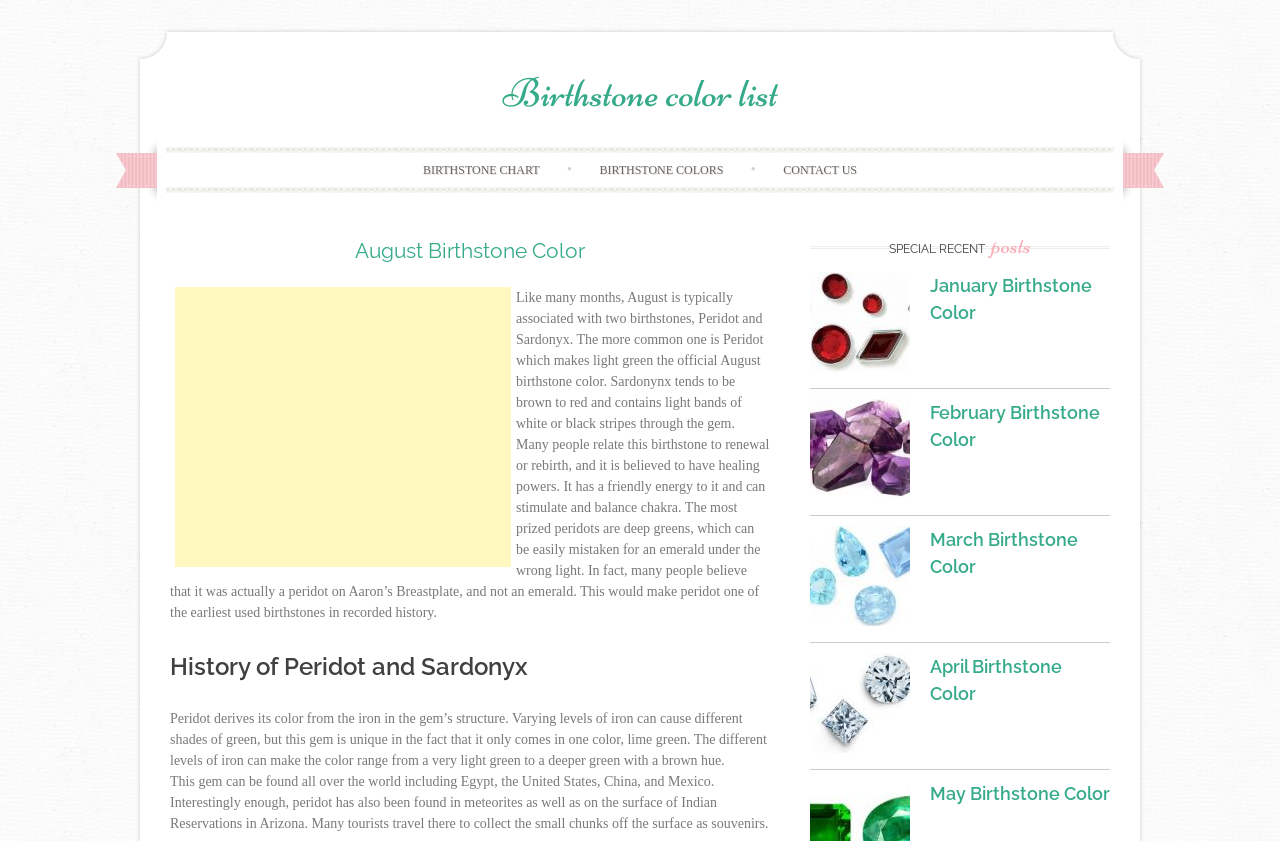Determine the bounding box coordinates of the clickable area required to perform the following instruction: "Read about August Birthstone Color". The coordinates should be represented as four float numbers between 0 and 1: [left, top, right, bottom].

[0.277, 0.283, 0.457, 0.313]